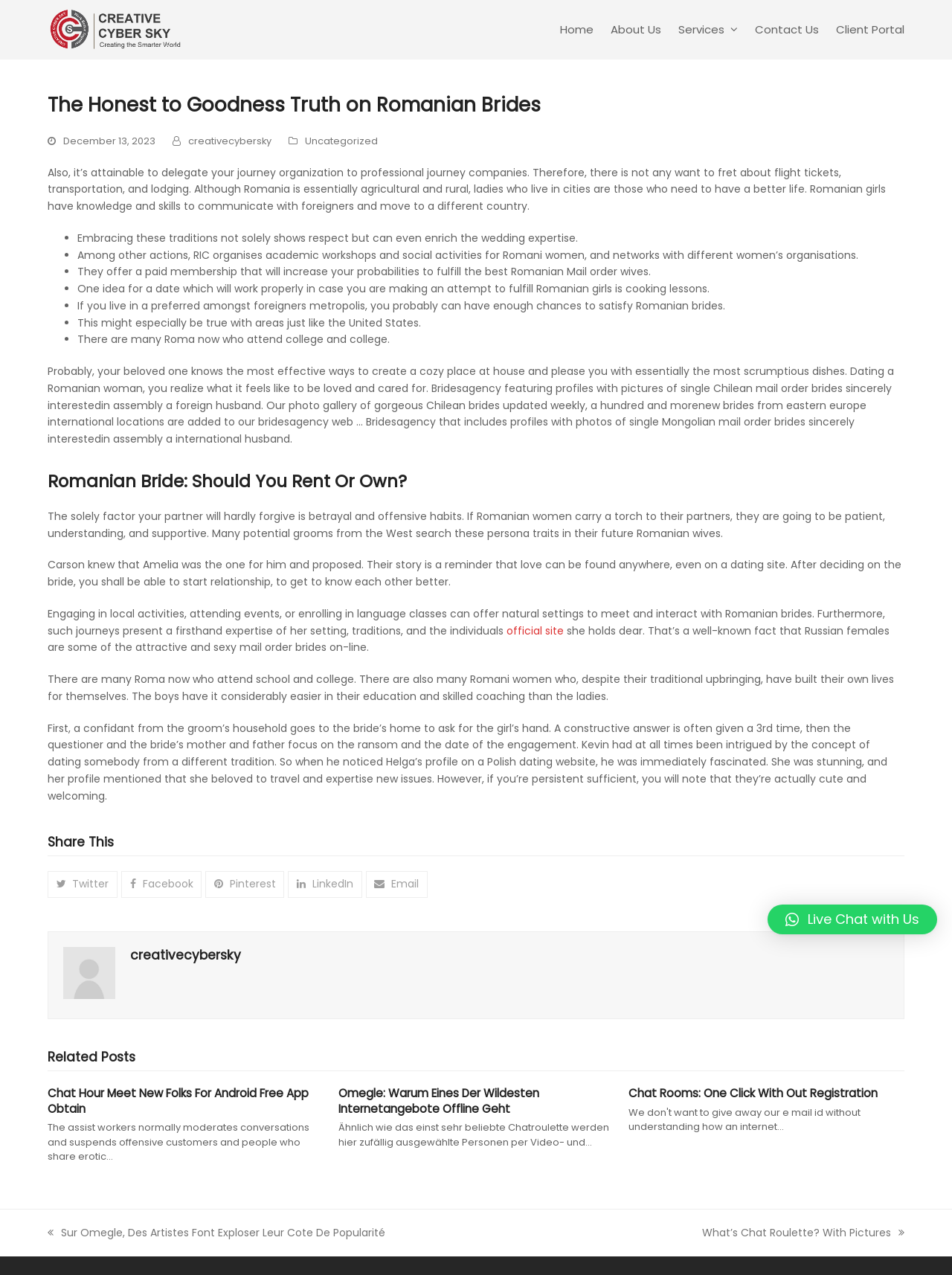What is the date of the article?
Provide a detailed and extensive answer to the question.

I found the date of the article by looking at the time element with the text 'December 13, 2023' which is located below the title of the article.